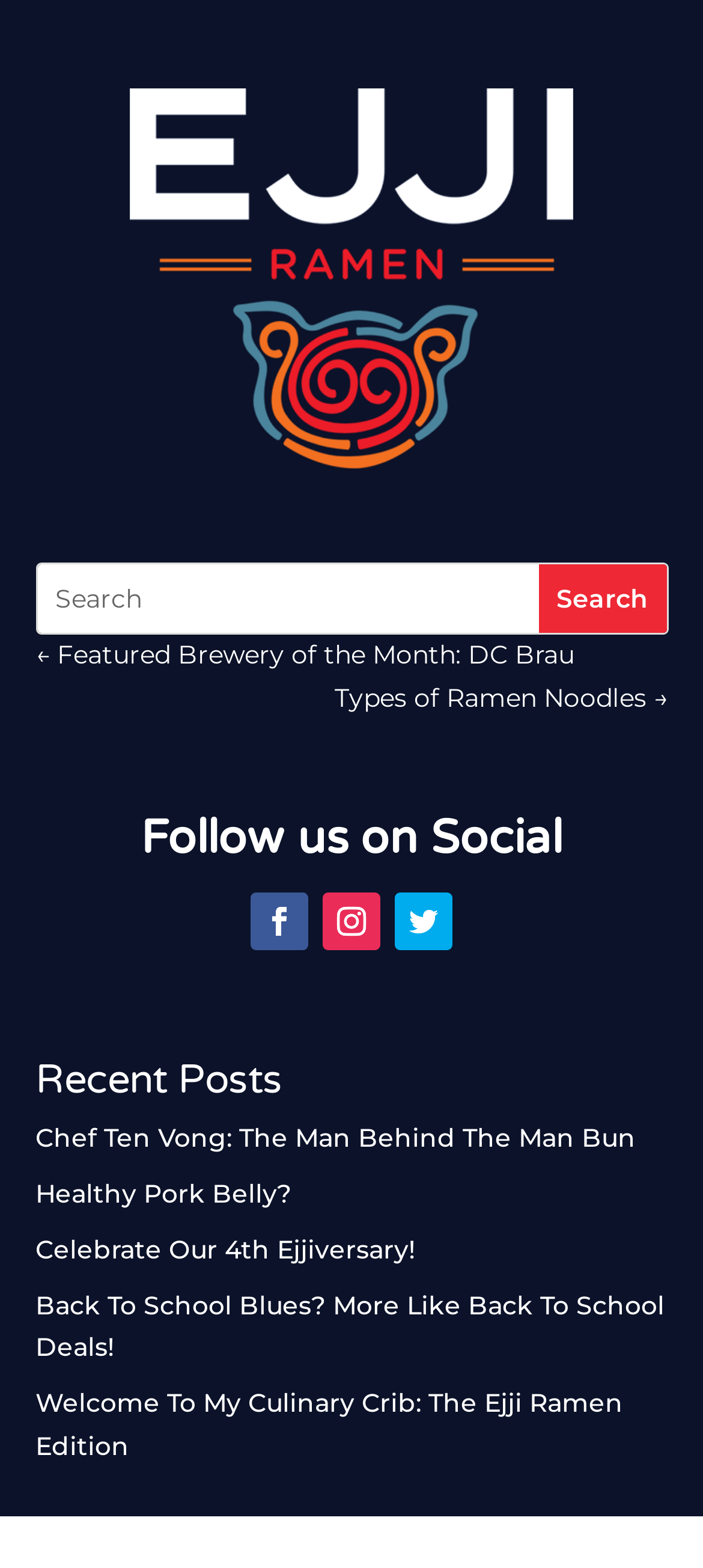Answer the question below with a single word or a brief phrase: 
What is the purpose of the textbox?

Search